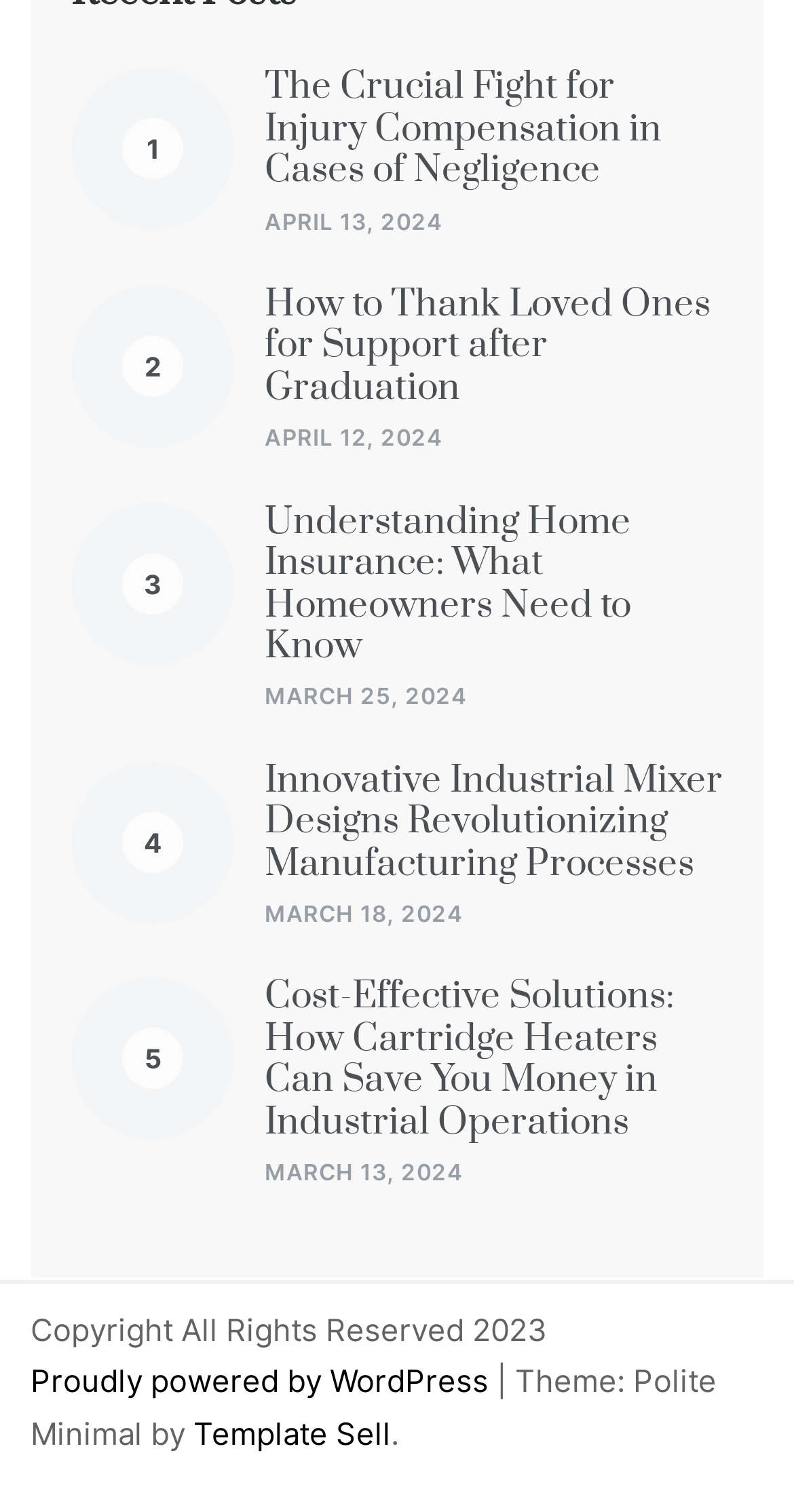Please find the bounding box coordinates of the section that needs to be clicked to achieve this instruction: "Learn about home insurance".

[0.09, 0.332, 0.295, 0.44]